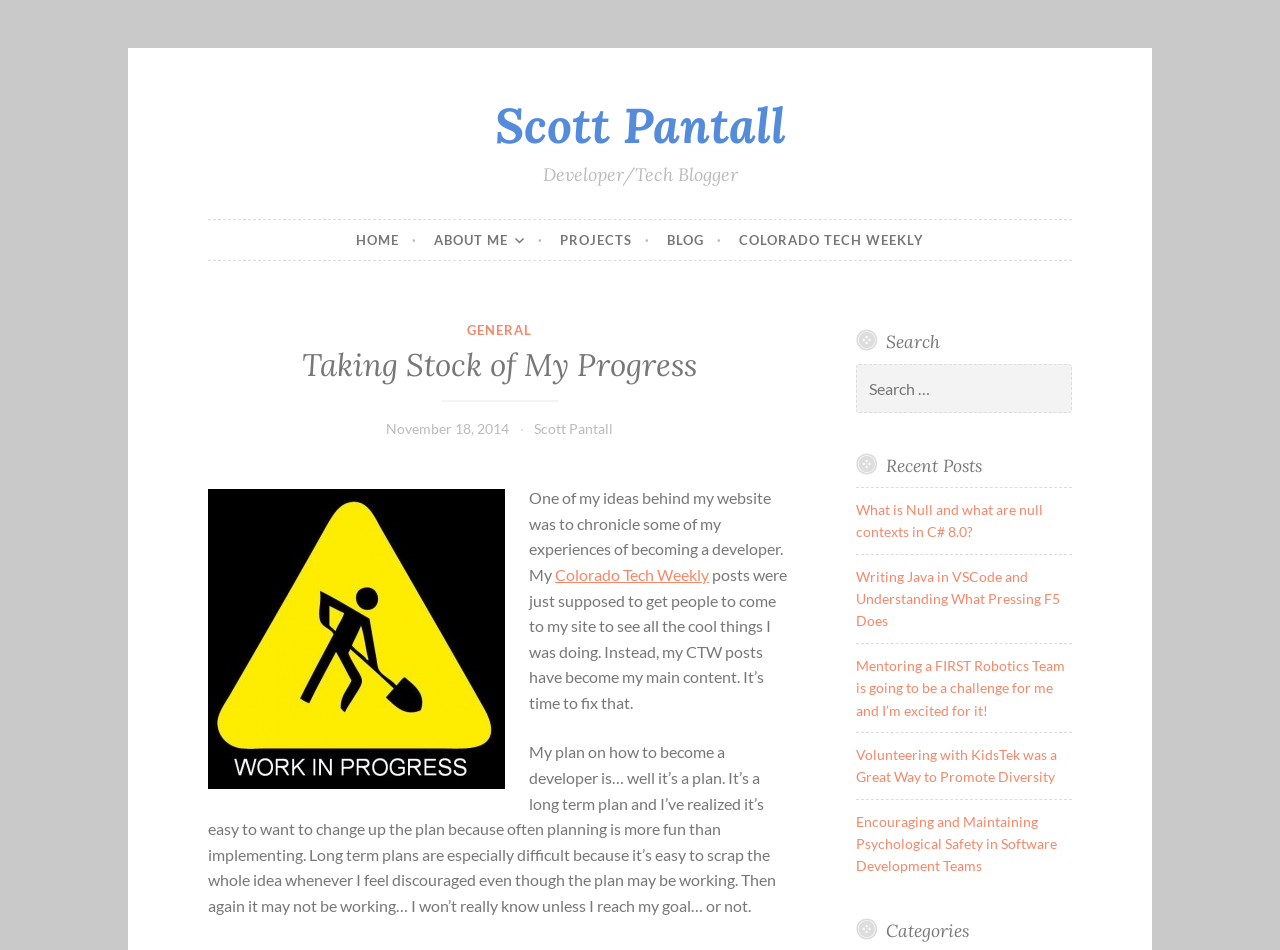What is the name of the blog post?
Deliver a detailed and extensive answer to the question.

The answer can be found by looking at the heading 'Taking Stock of My Progress' which is located below the navigation links and above the text 'One of my ideas behind my website was to chronicle some of my experiences of becoming a developer.'.